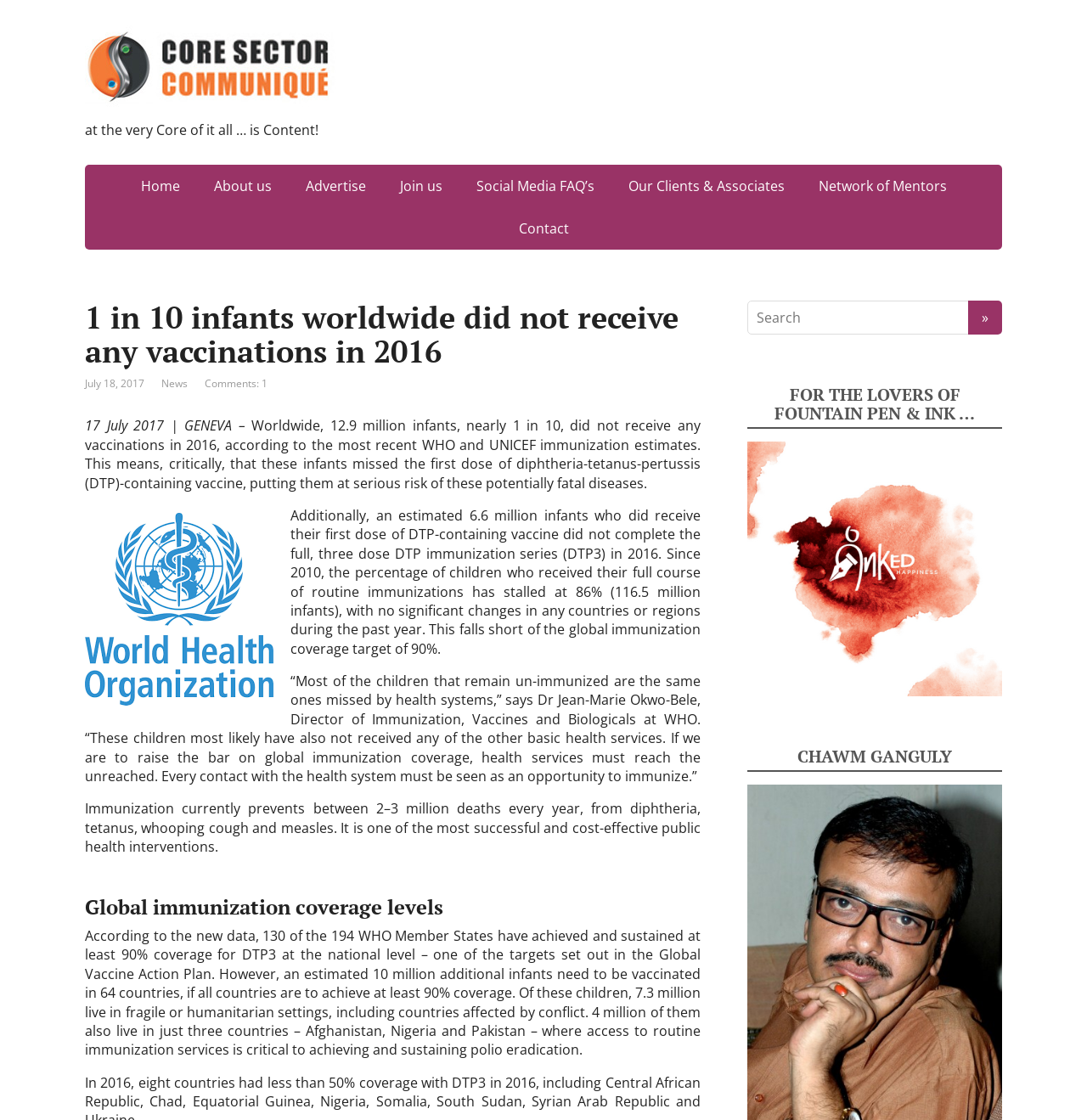Determine the bounding box coordinates of the clickable element necessary to fulfill the instruction: "Go to Nodding Frog Help Center home page". Provide the coordinates as four float numbers within the 0 to 1 range, i.e., [left, top, right, bottom].

None